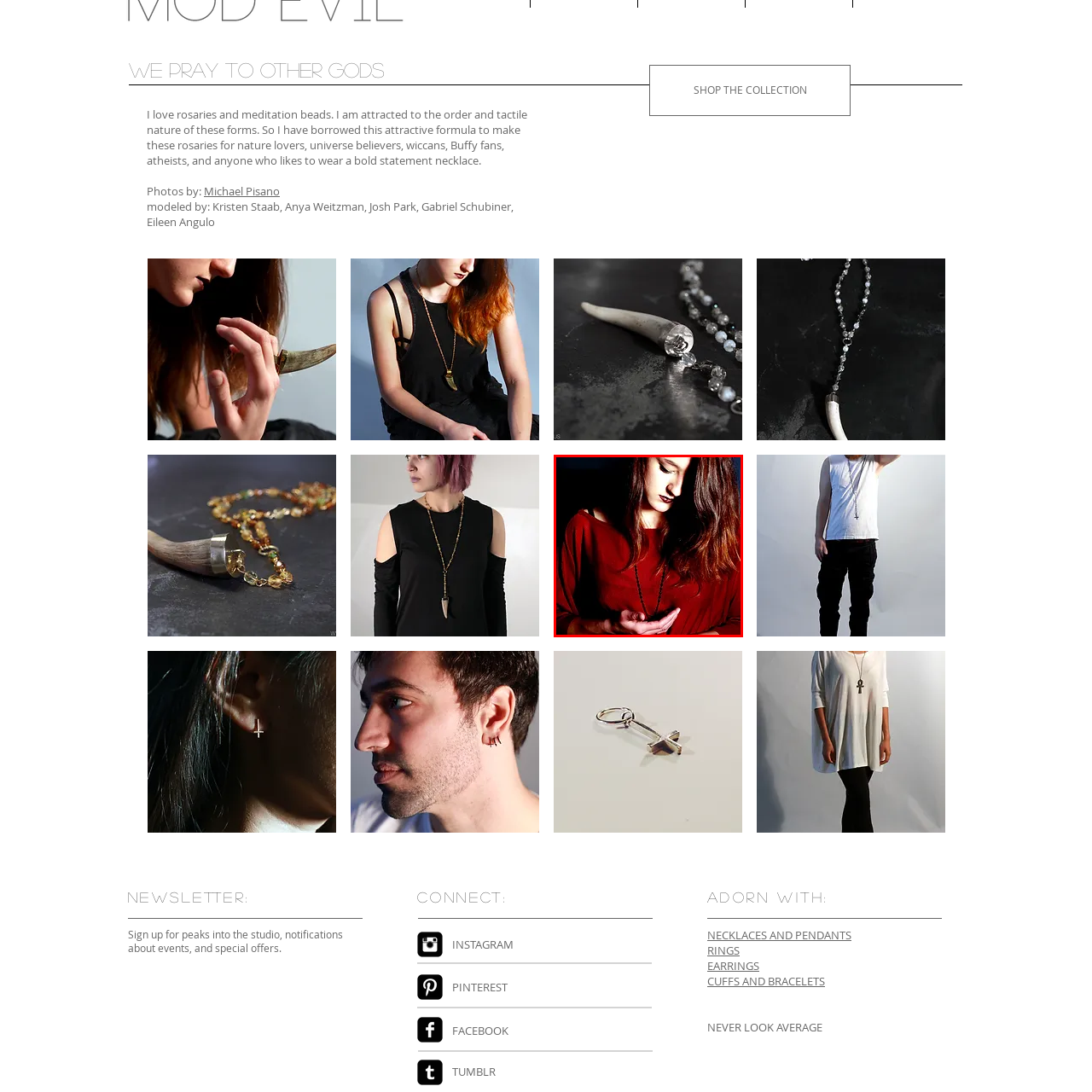What is the woman holding in her hands?
Pay attention to the segment of the image within the red bounding box and offer a detailed answer to the question.

According to the caption, the woman is cradling a strand of beads in her hands, which suggests that she is holding a sacred accessory, possibly for meditation or prayer.